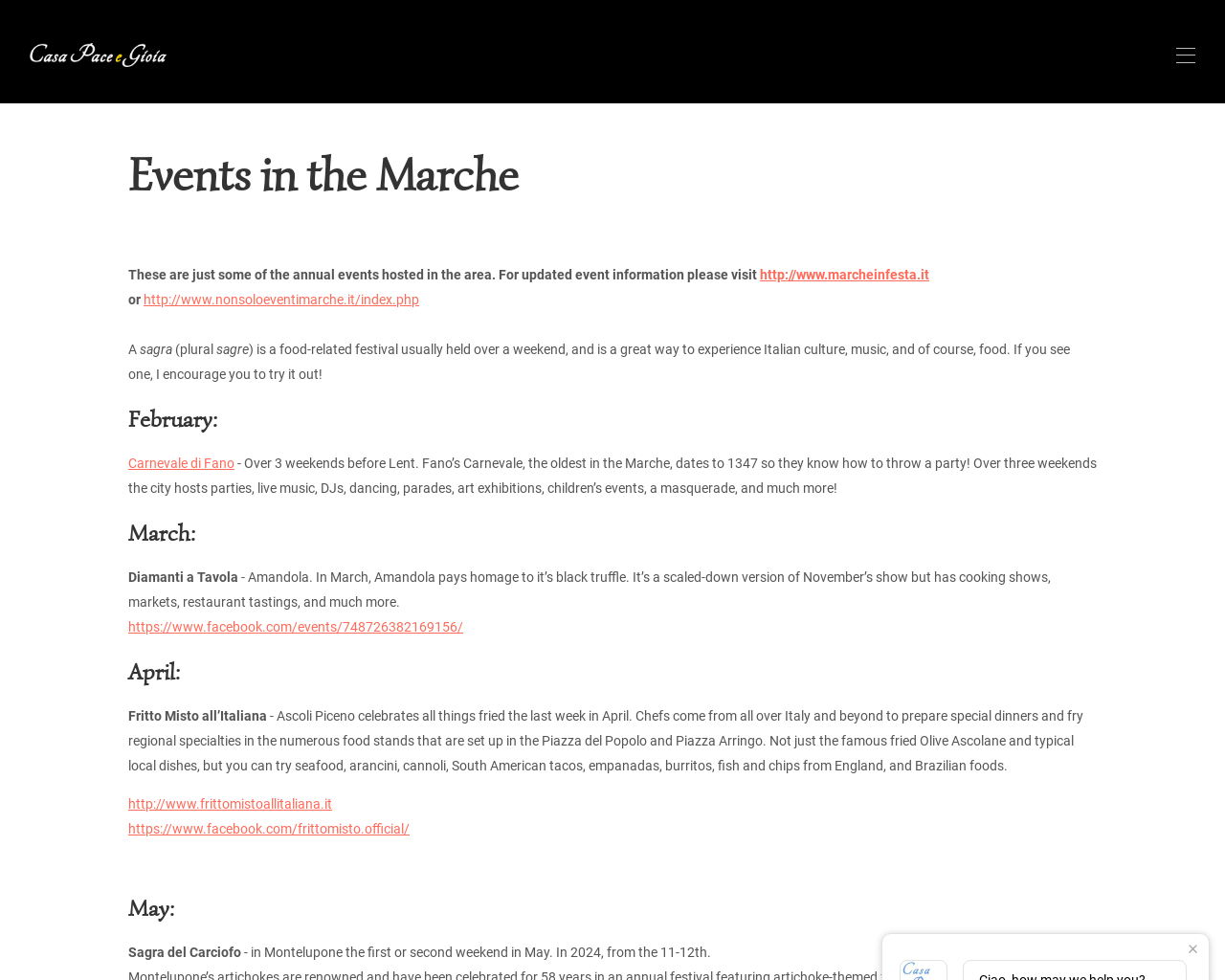What is the name of the website that provides updated event information?
Examine the webpage screenshot and provide an in-depth answer to the question.

I found the answer by looking at the text that says 'For updated event information please visit http://www.marcheinfesta.it', which suggests that this website is a source of updated event information.